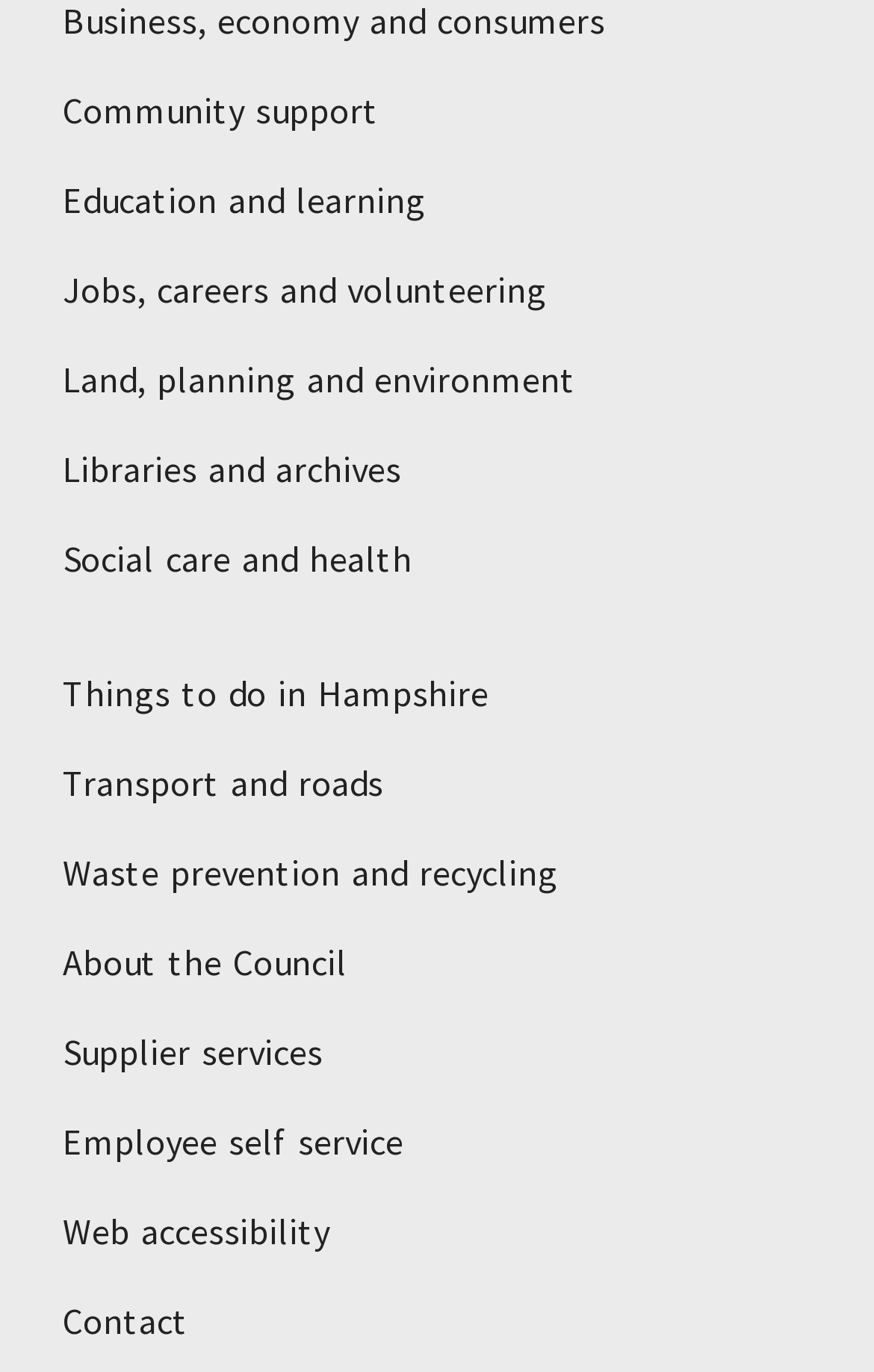Can you find the bounding box coordinates for the UI element given this description: "Christian Values"? Provide the coordinates as four float numbers between 0 and 1: [left, top, right, bottom].

None